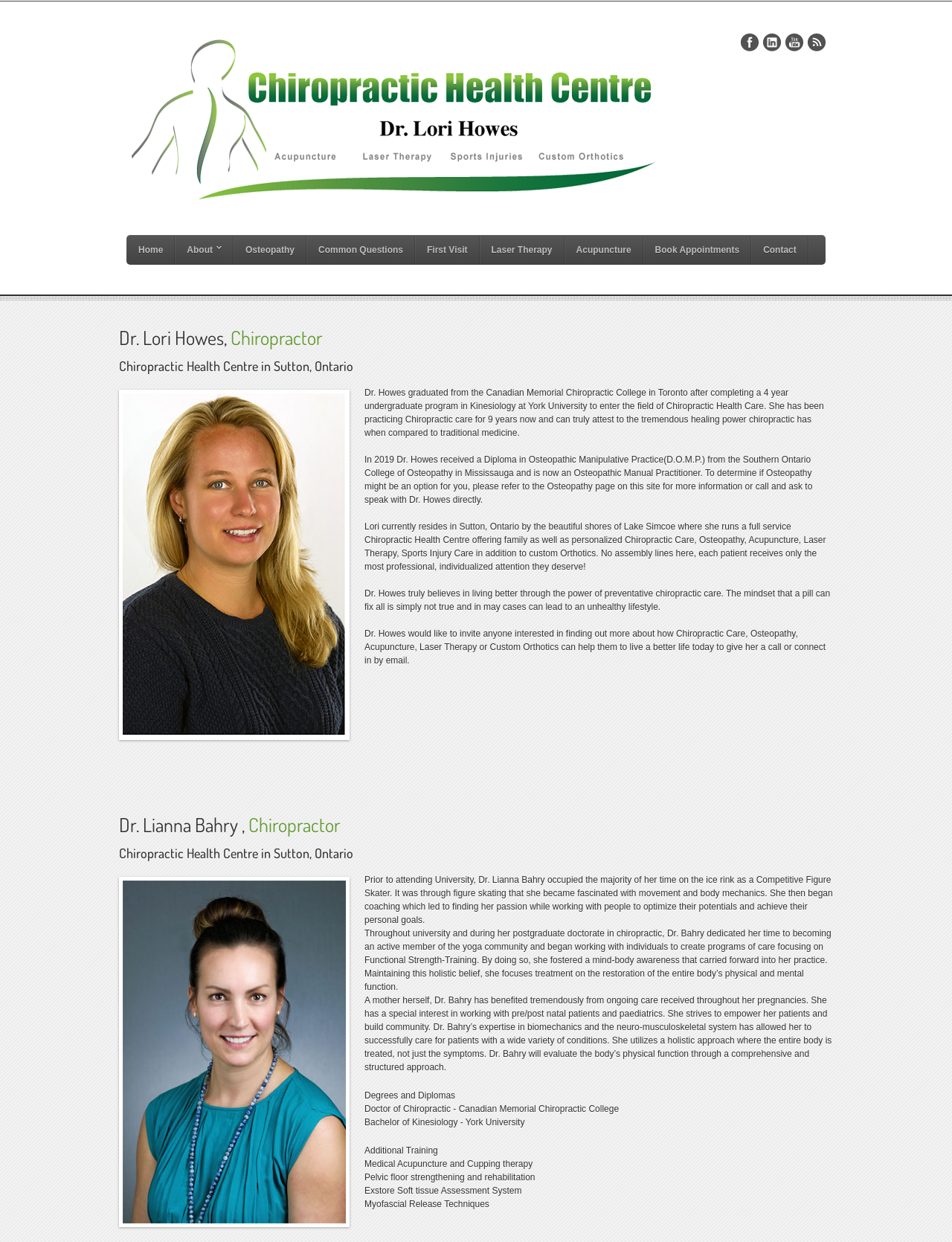Find the bounding box coordinates of the clickable area that will achieve the following instruction: "Visit the Home page".

[0.134, 0.19, 0.183, 0.213]